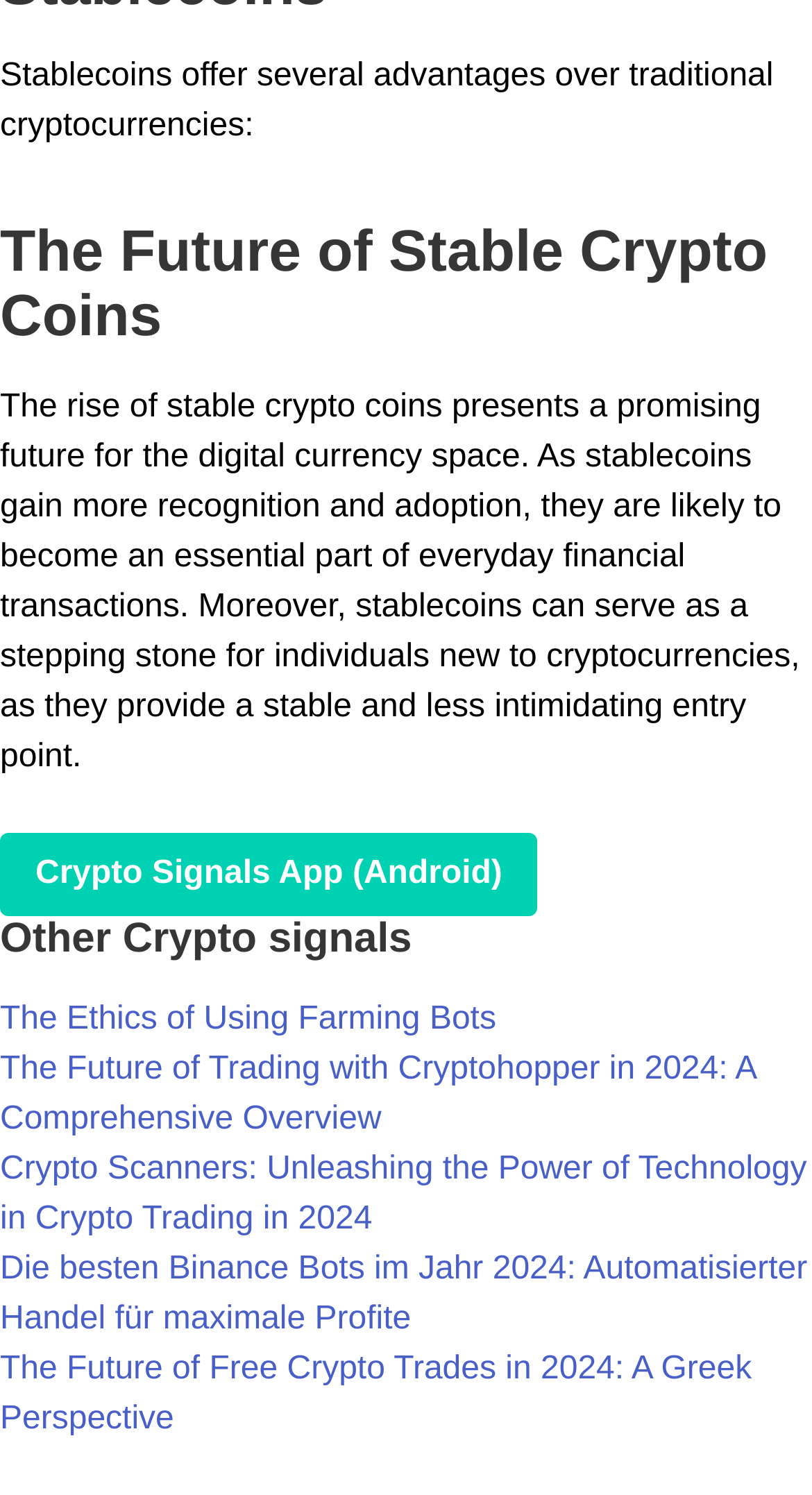How many links are available on the webpage?
Using the picture, provide a one-word or short phrase answer.

6